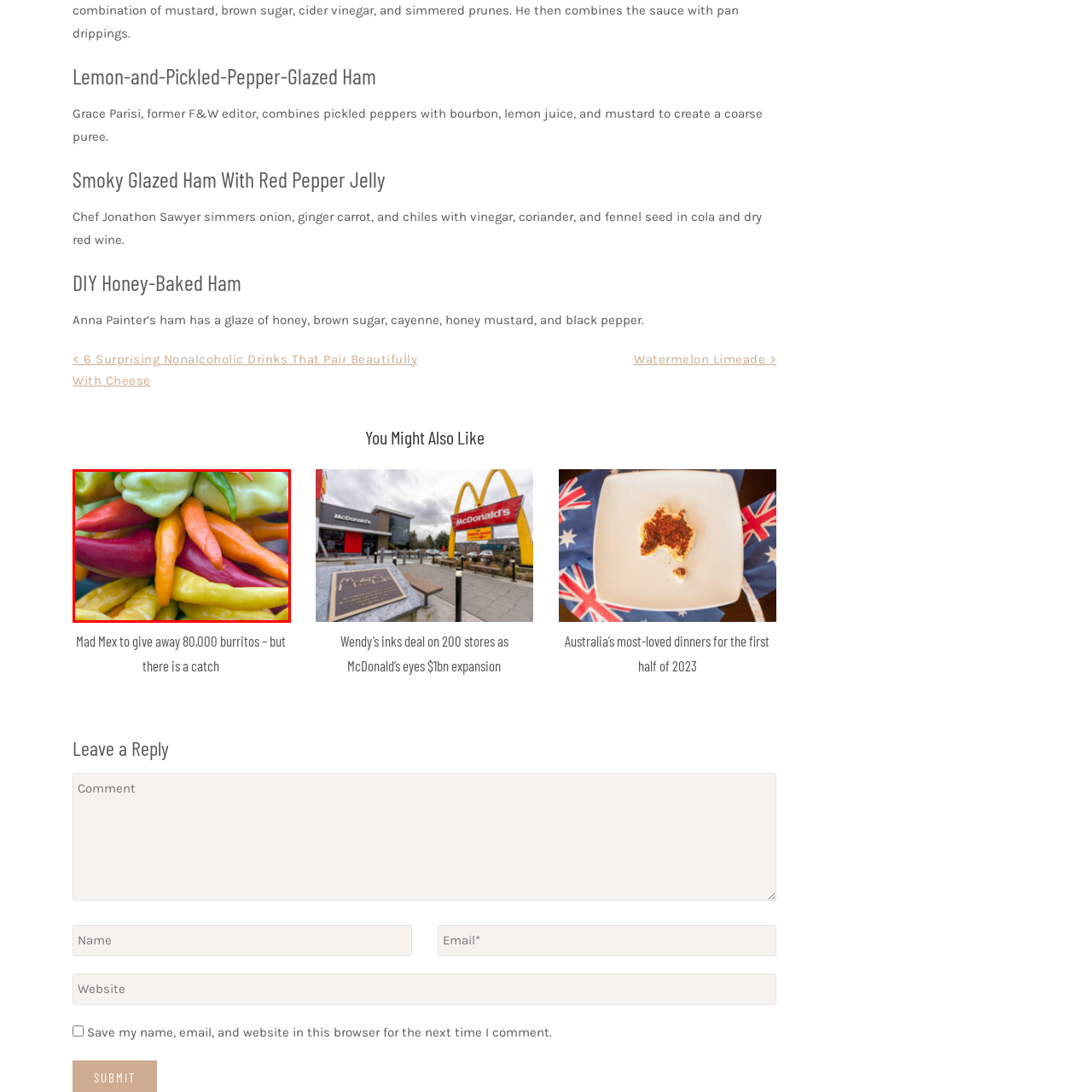What is the purpose of the chili peppers?
Assess the image contained within the red bounding box and give a detailed answer based on the visual elements present in the image.

The caption suggests that the chili peppers are meant to be used in cooking, specifically to add flavor to dishes, and can be used to create spice blends or glazes.